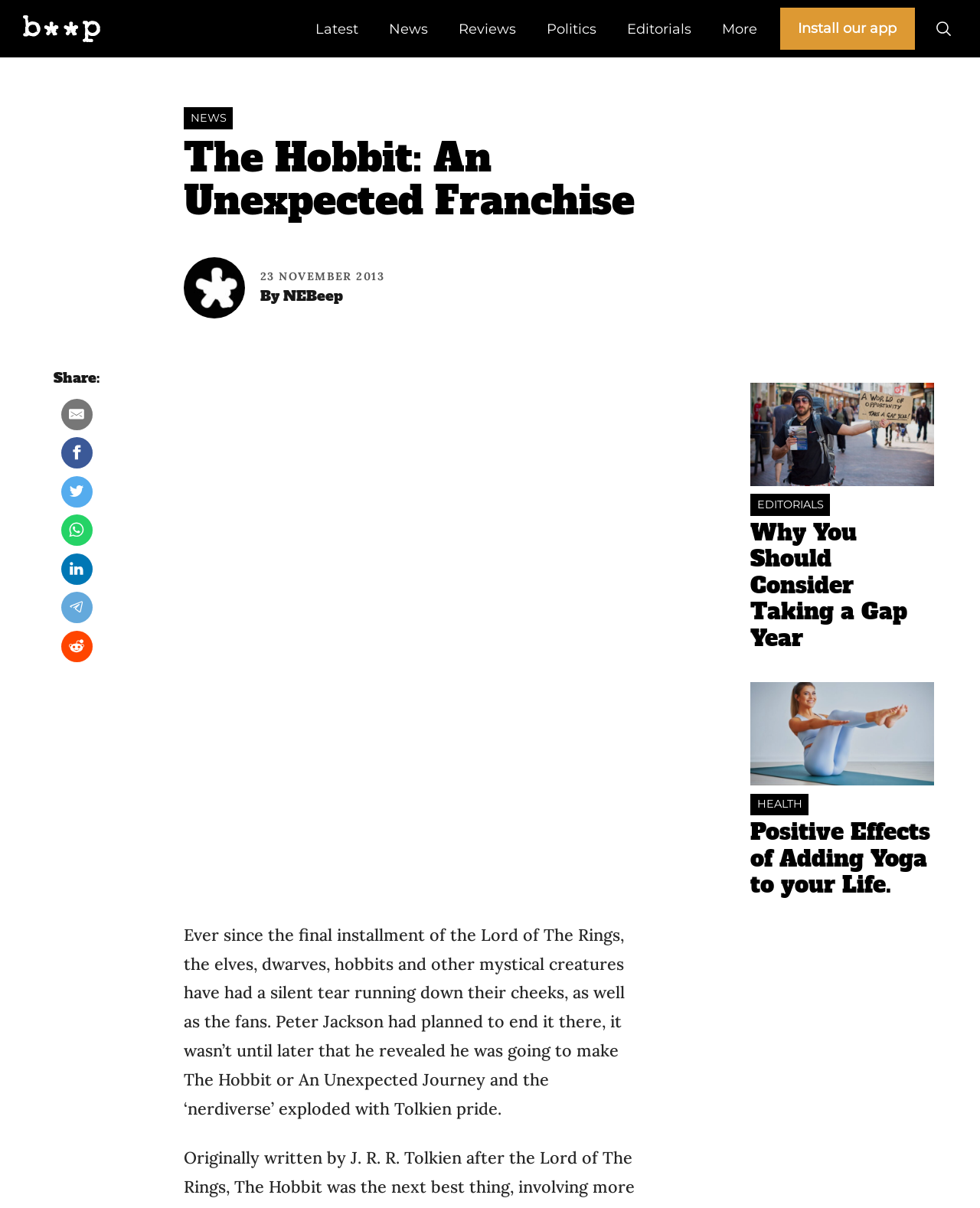Please identify the bounding box coordinates of the area I need to click to accomplish the following instruction: "Search for something".

[0.281, 0.385, 0.719, 0.411]